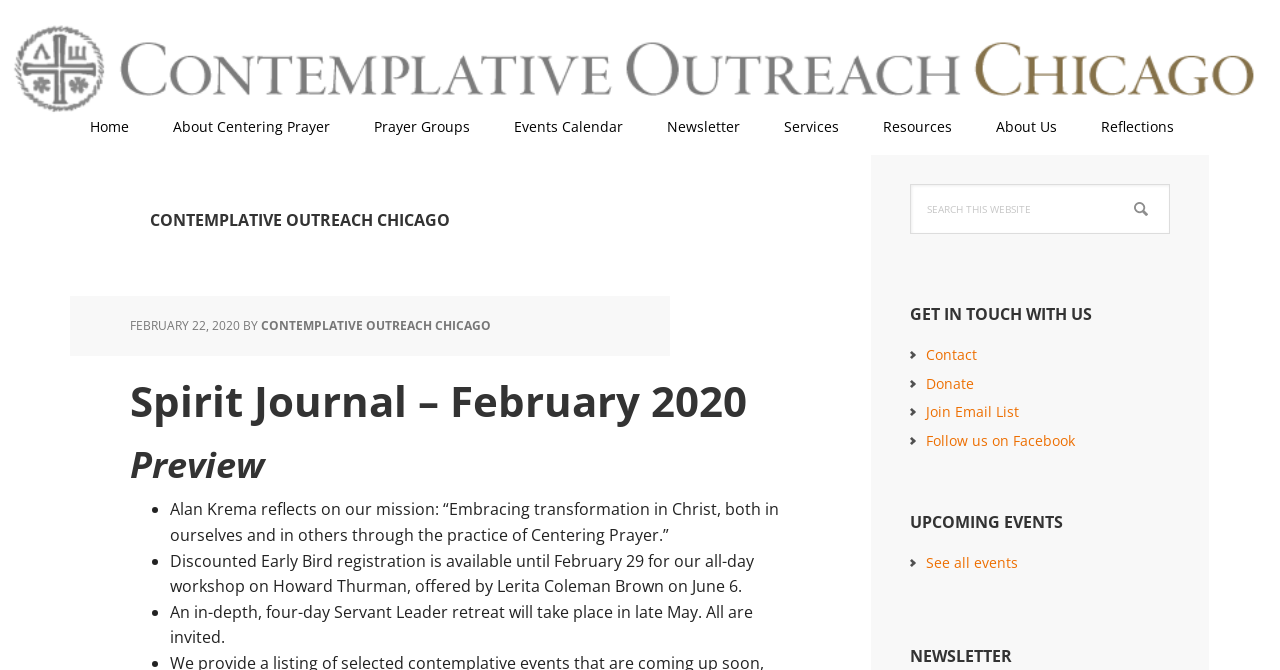What is the purpose of the search box?
Look at the image and answer the question using a single word or phrase.

Search this website